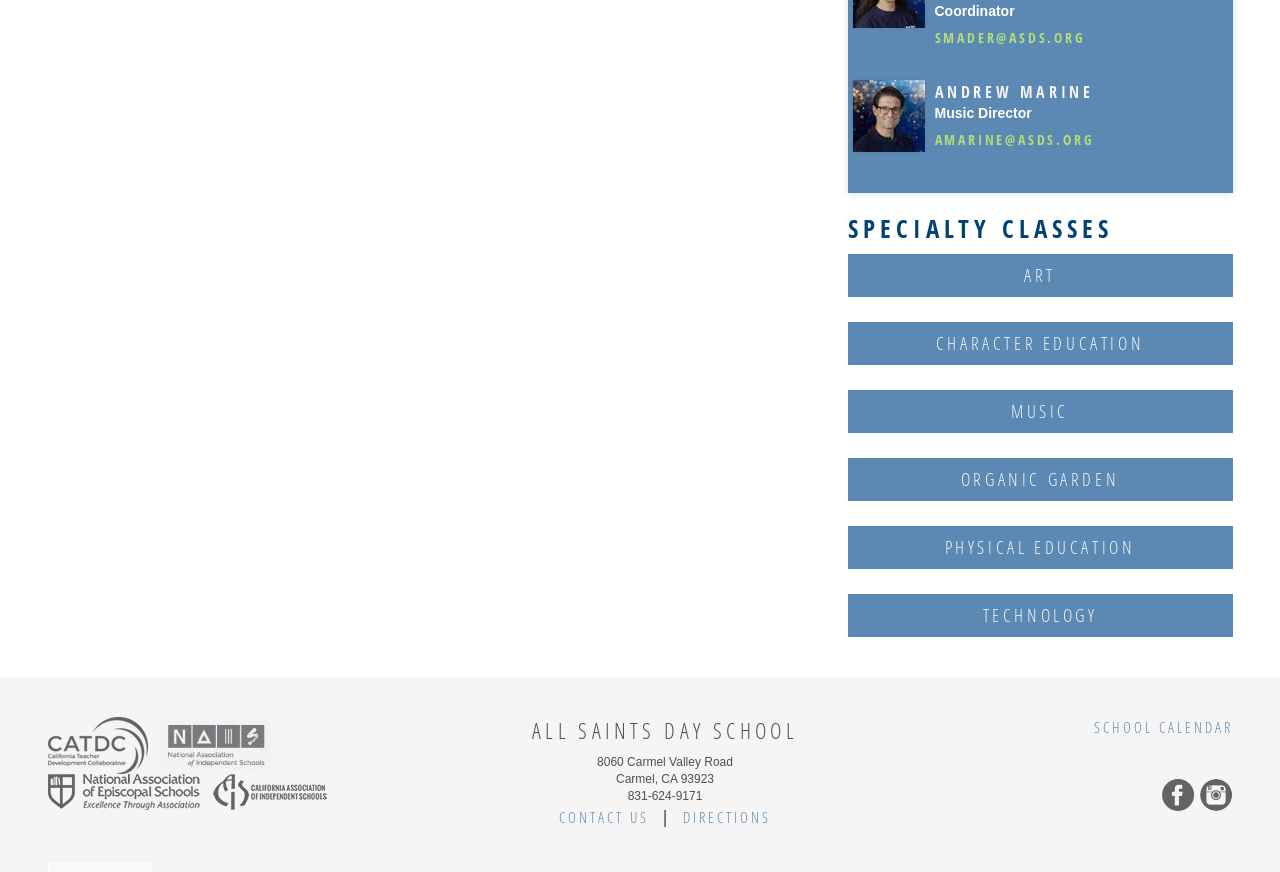What is the address of the school?
Please give a detailed and elaborate answer to the question.

The answer can be found by looking at the StaticText elements '8060 Carmel Valley Road' and 'Carmel, CA 93923' which are located near the bottom of the page.